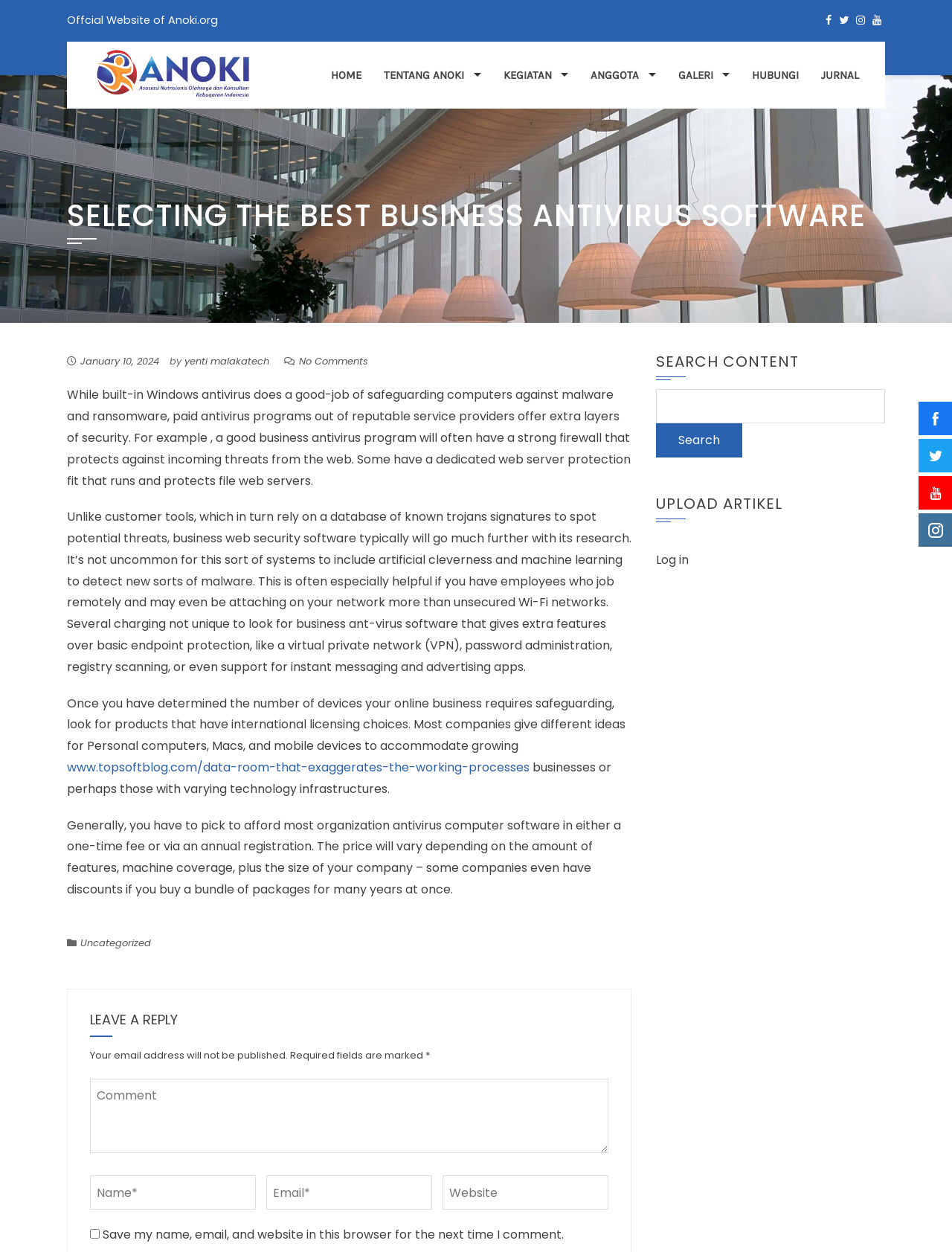Please give a succinct answer using a single word or phrase:
What is the main topic of this webpage?

Business Antivirus Software